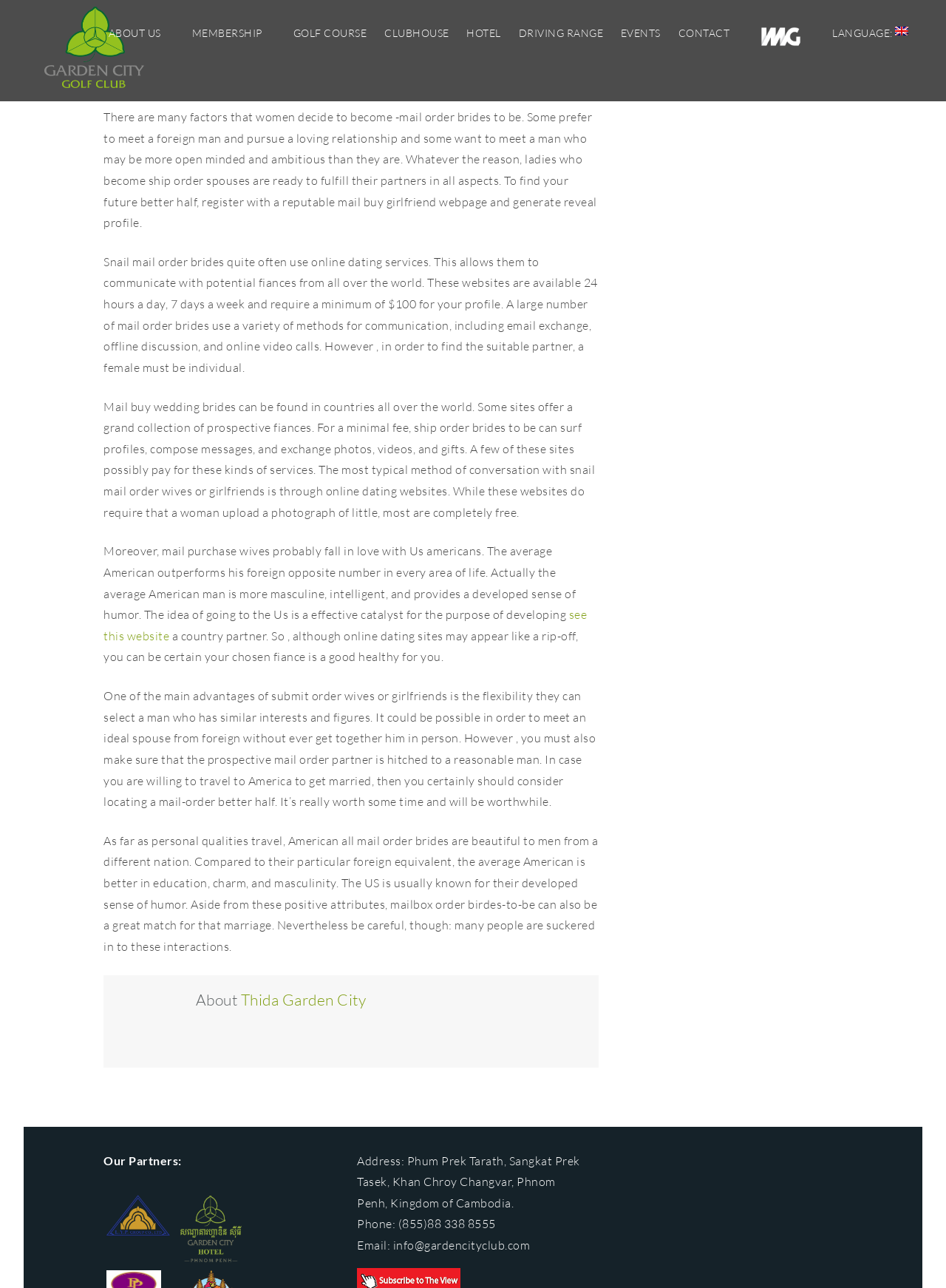Provide the bounding box coordinates of the section that needs to be clicked to accomplish the following instruction: "Click the ABOUT US link."

[0.098, 0.009, 0.186, 0.042]